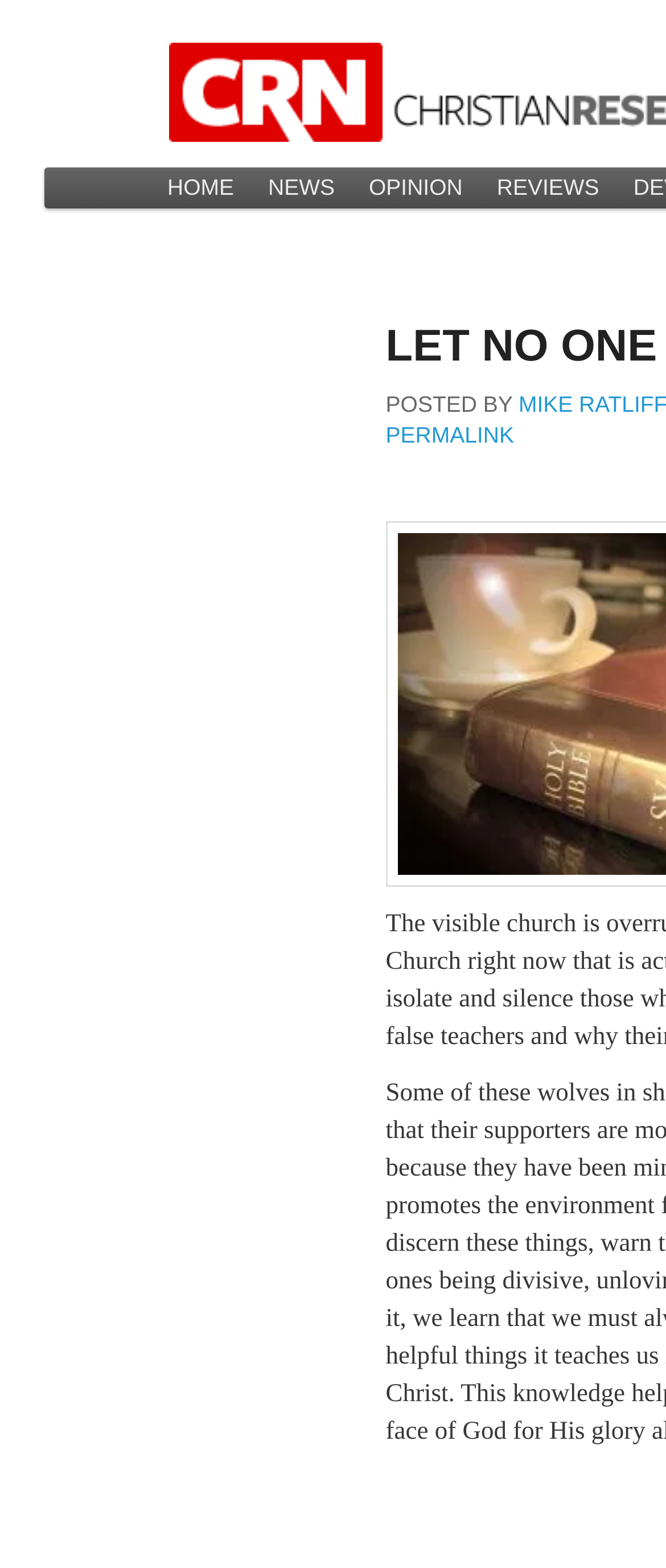Identify the bounding box for the UI element specified in this description: "Organisation". The coordinates must be four float numbers between 0 and 1, formatted as [left, top, right, bottom].

None